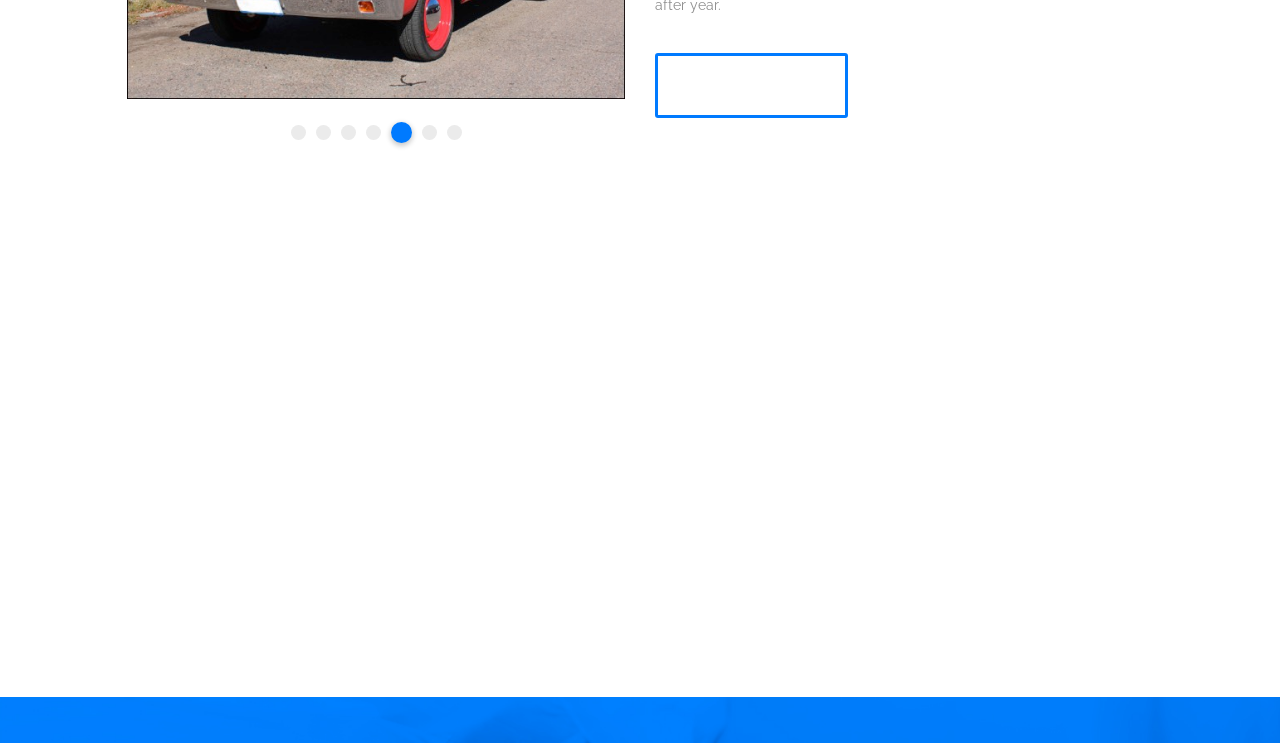Provide your answer in one word or a succinct phrase for the question: 
What is the theme of the heading?

Service